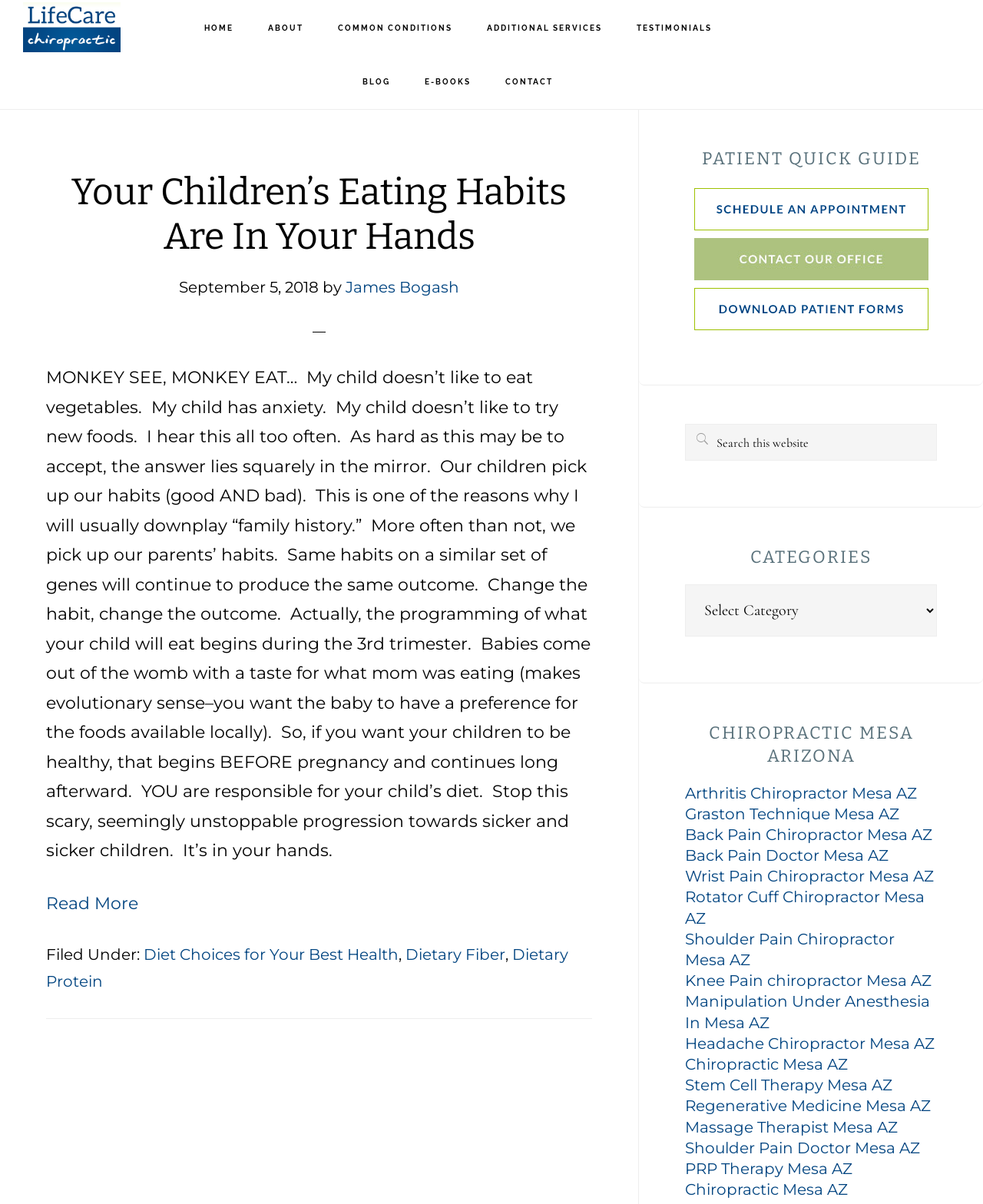Answer this question using a single word or a brief phrase:
What is the main topic of the article?

Children's eating habits